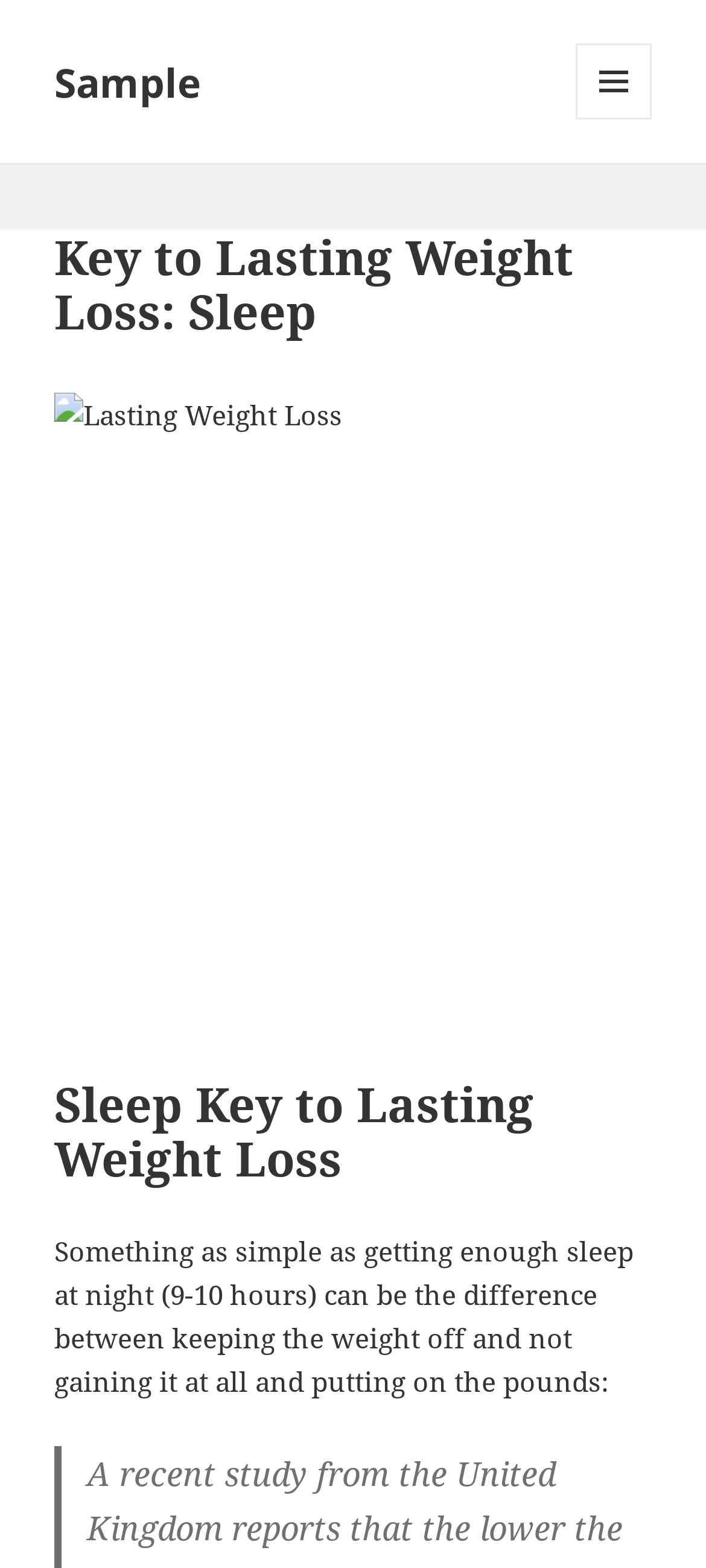Using the provided description Menu and widgets, find the bounding box coordinates for the UI element. Provide the coordinates in (top-left x, top-left y, bottom-right x, bottom-right y) format, ensuring all values are between 0 and 1.

[0.815, 0.028, 0.923, 0.076]